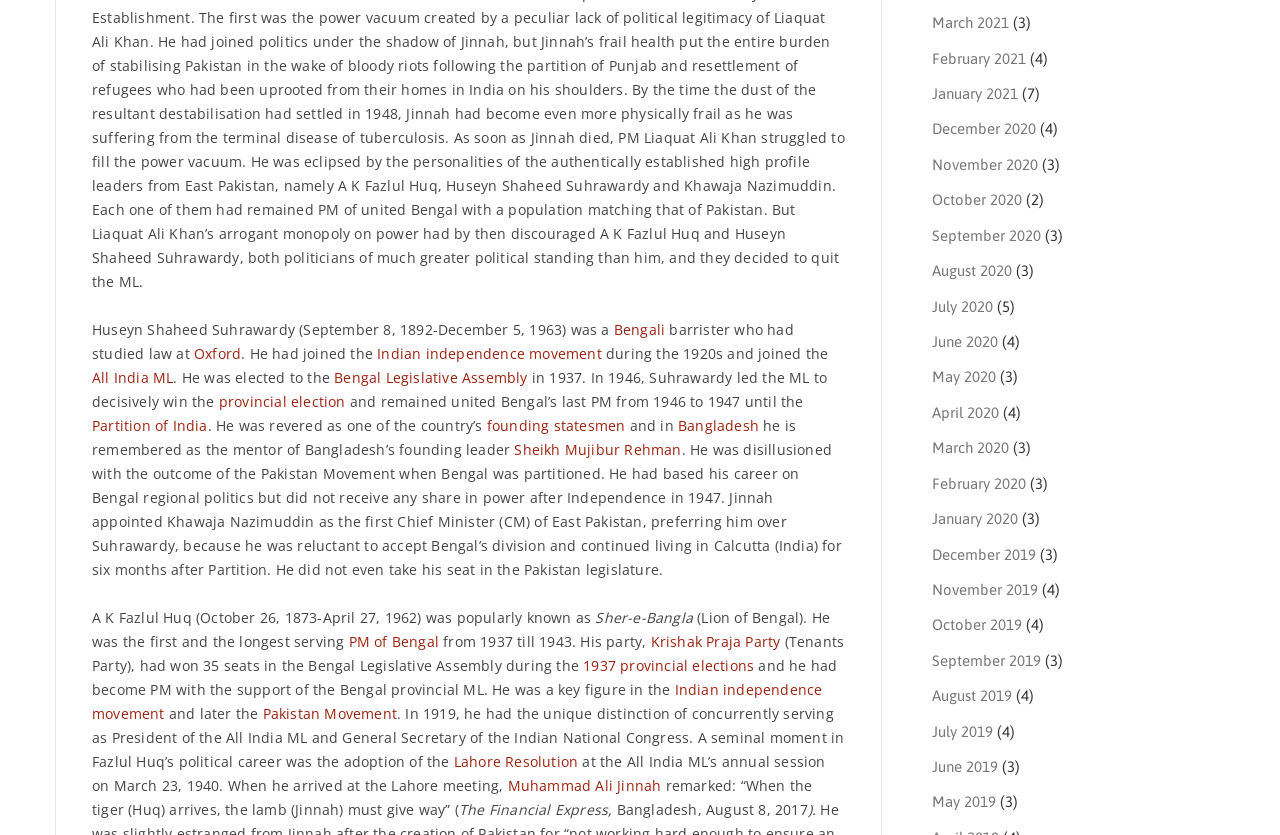Please provide the bounding box coordinates for the element that needs to be clicked to perform the instruction: "Click the link to read about Huseyn Shaheed Suhrawardy". The coordinates must consist of four float numbers between 0 and 1, formatted as [left, top, right, bottom].

[0.072, 0.383, 0.48, 0.406]